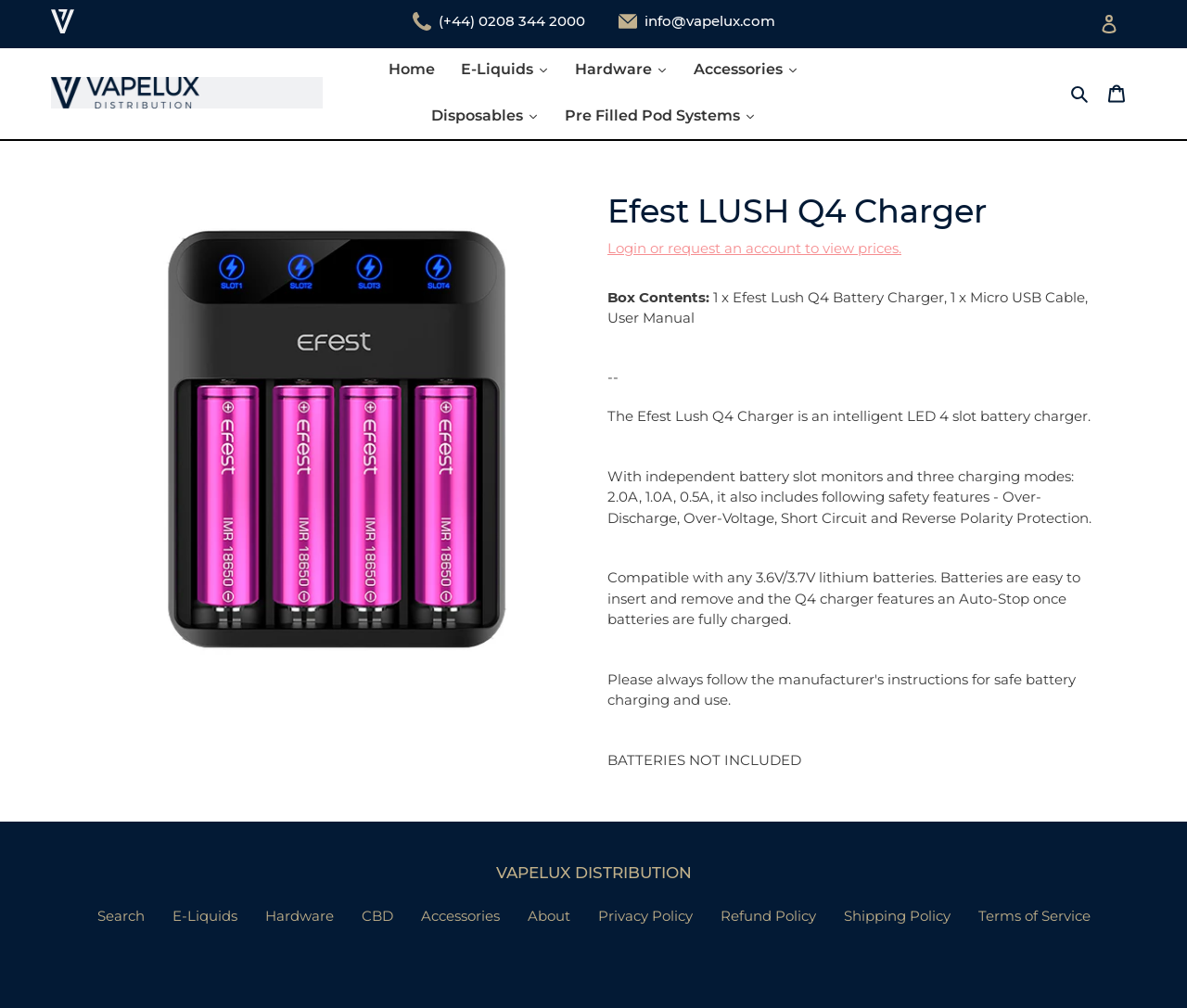What is the purpose of the charger?
Please use the image to provide a one-word or short phrase answer.

To charge batteries